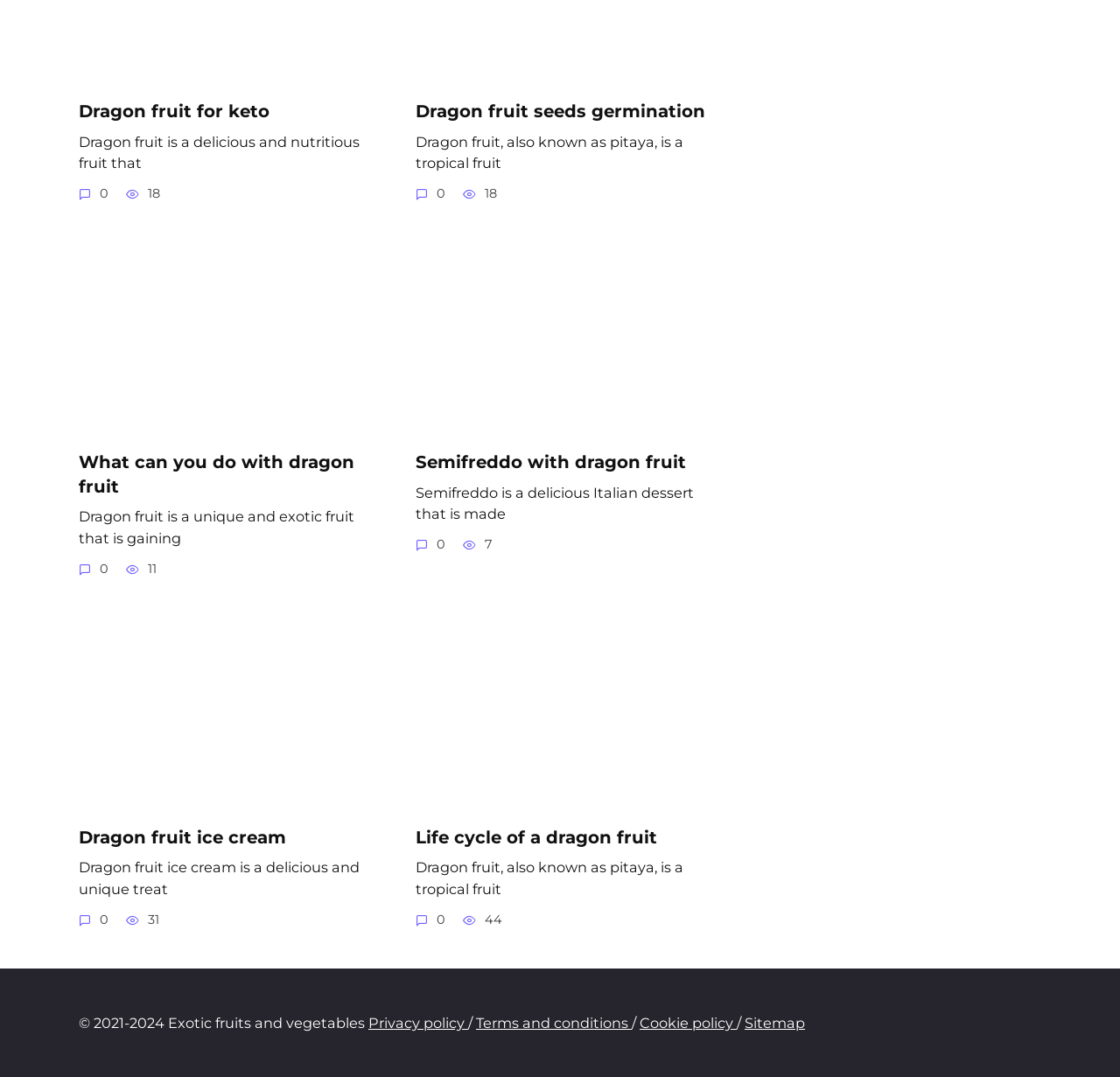Please respond to the question using a single word or phrase:
What is the fruit discussed on this webpage?

Dragon fruit